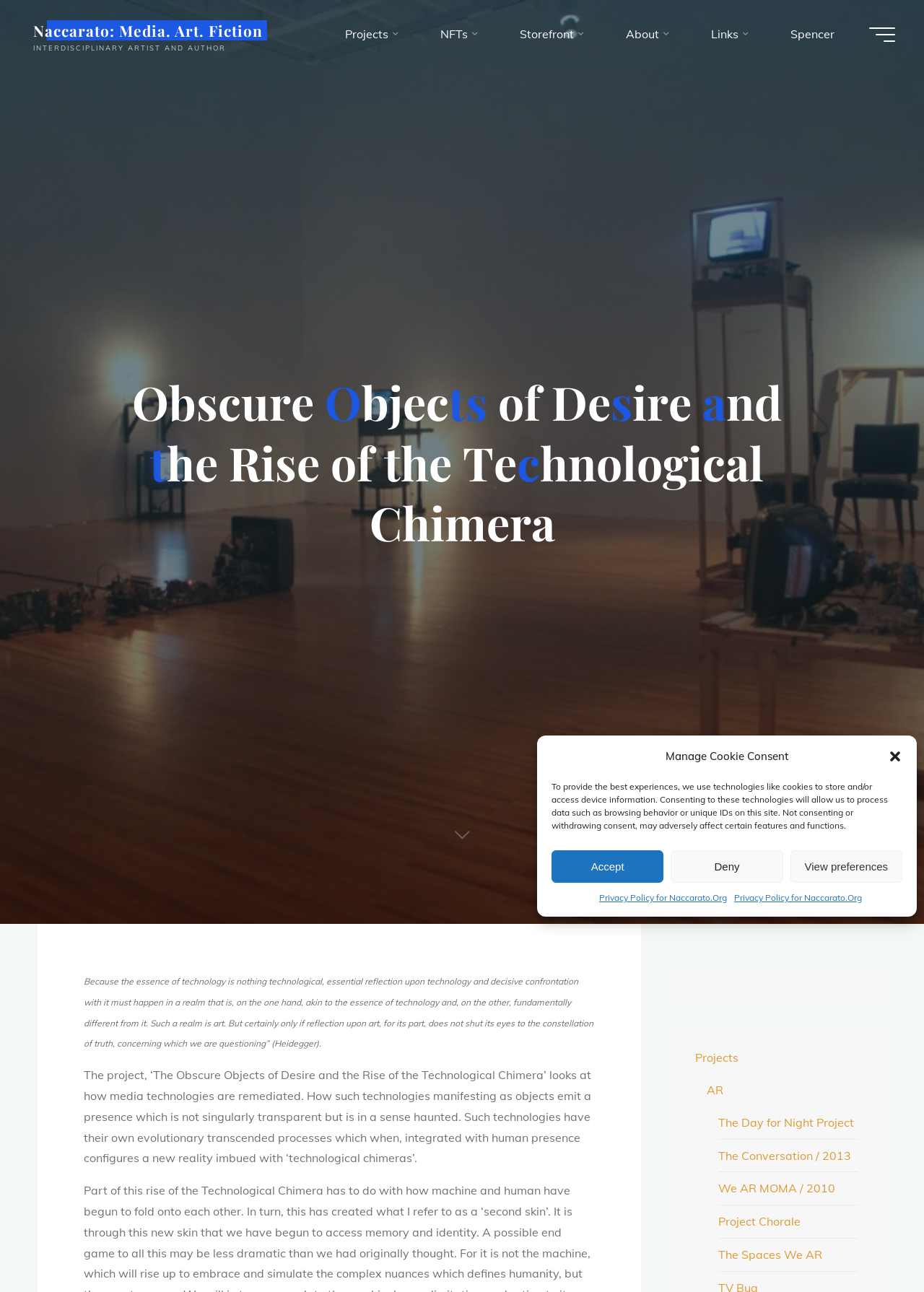Please specify the coordinates of the bounding box for the element that should be clicked to carry out this instruction: "Read more about 'The Obscure Objects of Desire and the Rise of the Technological Chimera'". The coordinates must be four float numbers between 0 and 1, formatted as [left, top, right, bottom].

[0.491, 0.639, 0.509, 0.655]